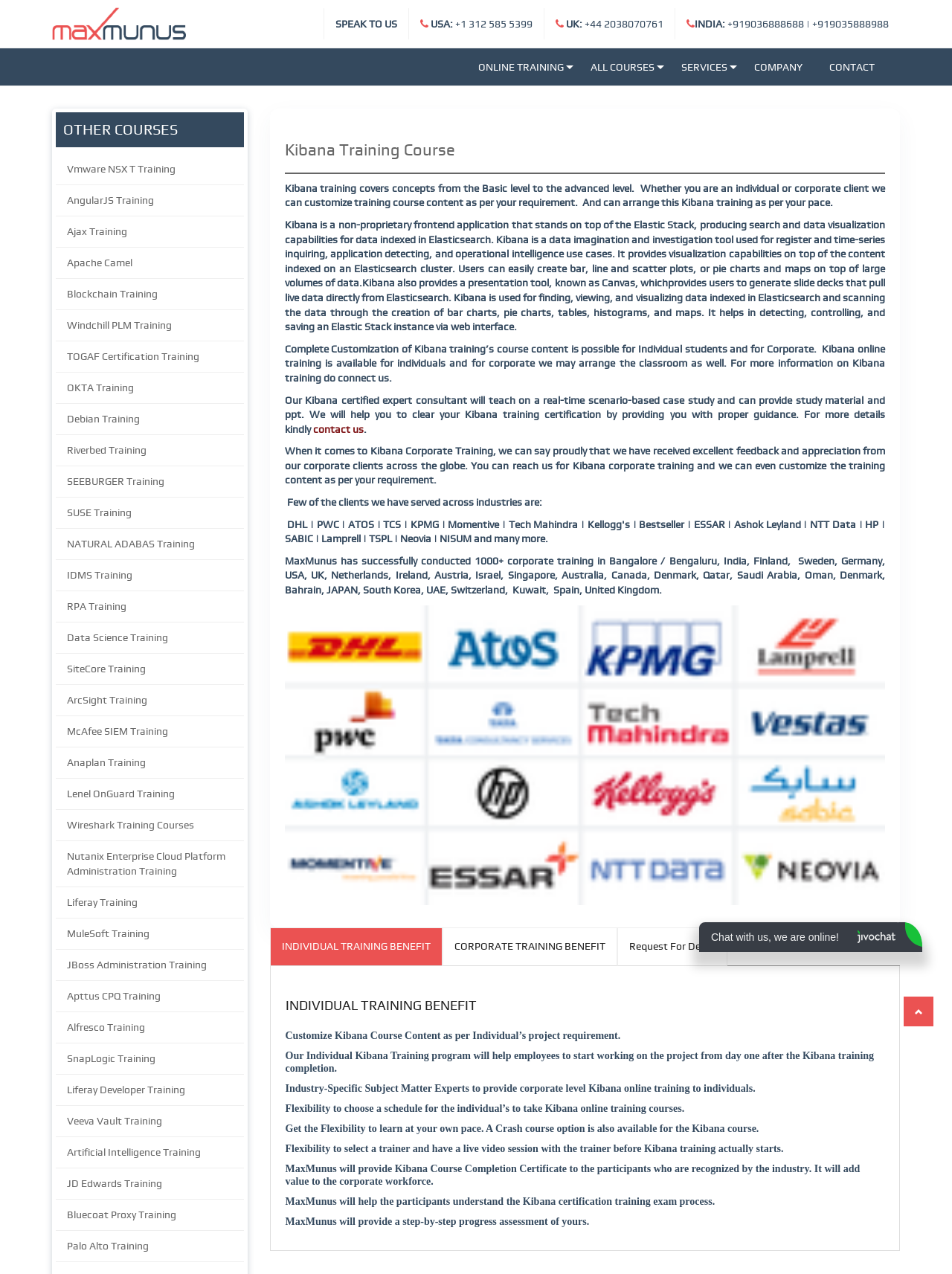Determine the bounding box coordinates of the clickable element to achieve the following action: 'contact us'. Provide the coordinates as four float values between 0 and 1, formatted as [left, top, right, bottom].

[0.329, 0.332, 0.382, 0.341]